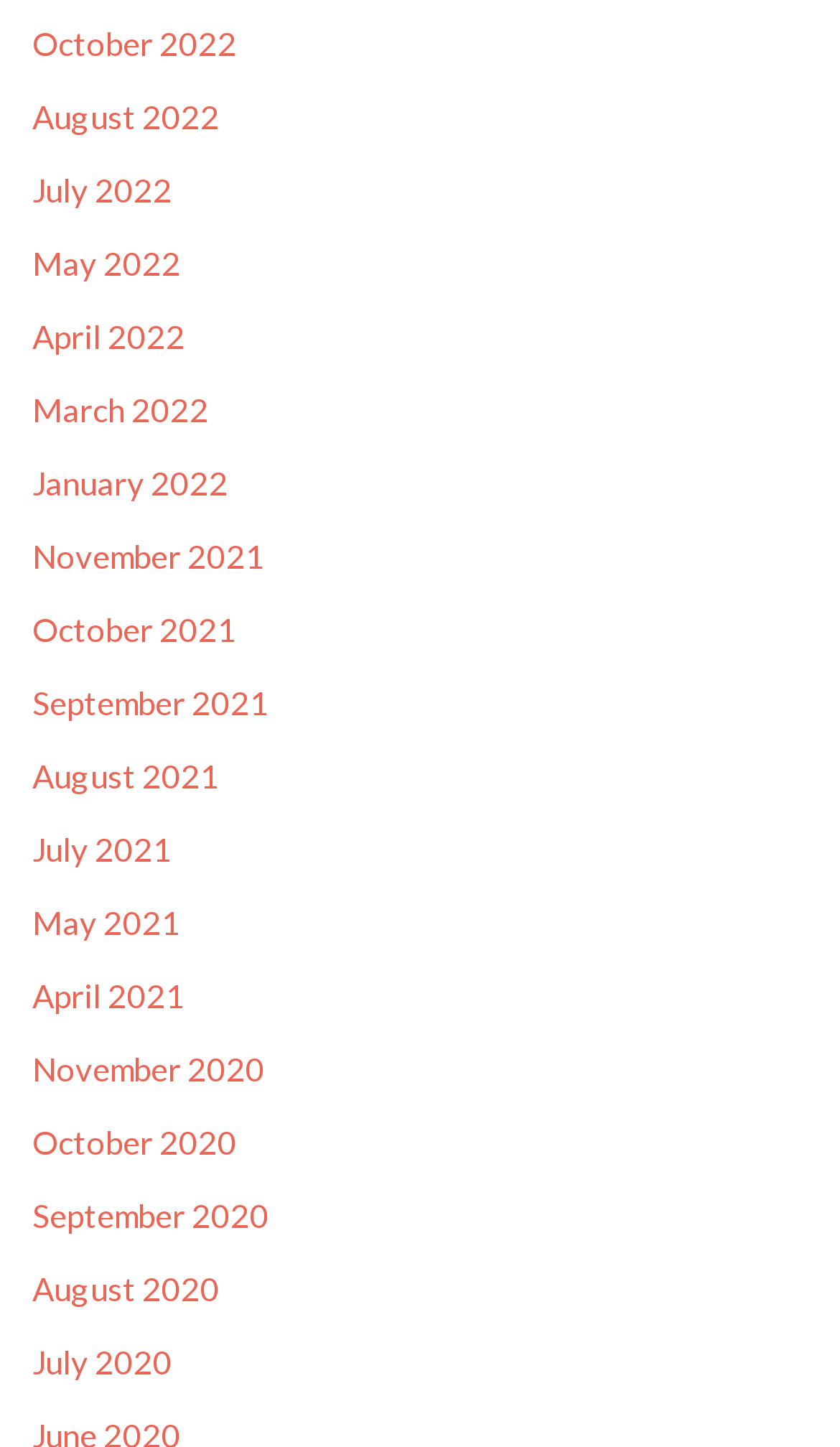Locate the bounding box coordinates of the area to click to fulfill this instruction: "Browse Animals". The bounding box should be presented as four float numbers between 0 and 1, in the order [left, top, right, bottom].

None